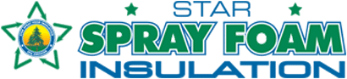Present an elaborate depiction of the scene captured in the image.

The image features a vibrant logo for "Star Spray Foam Insulation," prominently displaying text in bold, green letters. The word "STAR" is positioned above "SPRAY FOAM," emphasizing the brand's focus on spray foam insulation solutions. Surrounding the text is a stylized star, reinforcing a sense of quality and excellence associated with the product. The logo is designed with an appealing color scheme that combines green and blue, which likely symbolizes eco-friendliness and innovation, aligning with the company's commitment to sustainable insulation practices. This logo is part of Eco Star Foam's branding, aimed at promoting their eco-friendly and efficient insulation services.